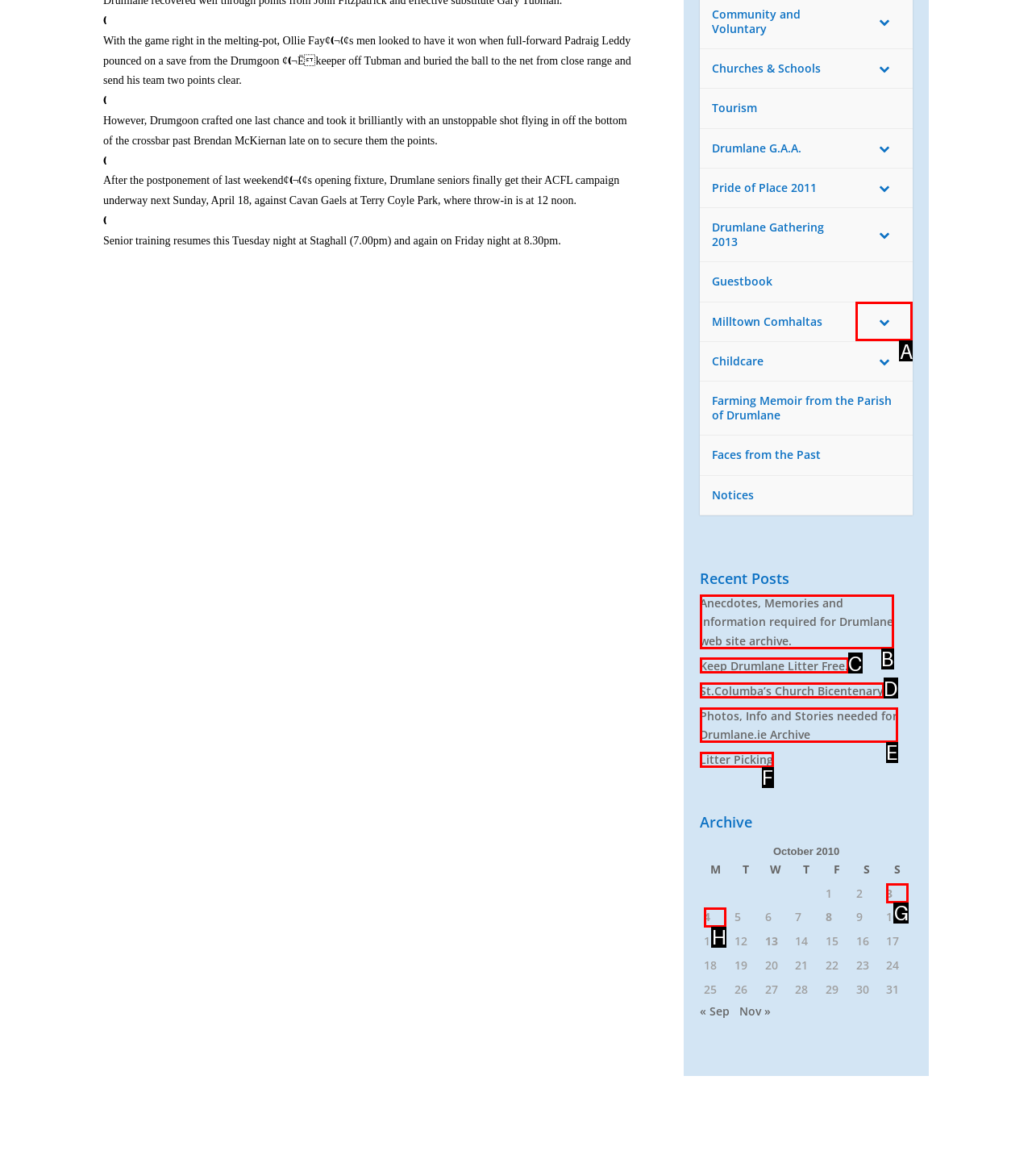Find the UI element described as: parent_node: Milltown Comhaltas aria-label="Toggle Submenu"
Reply with the letter of the appropriate option.

A